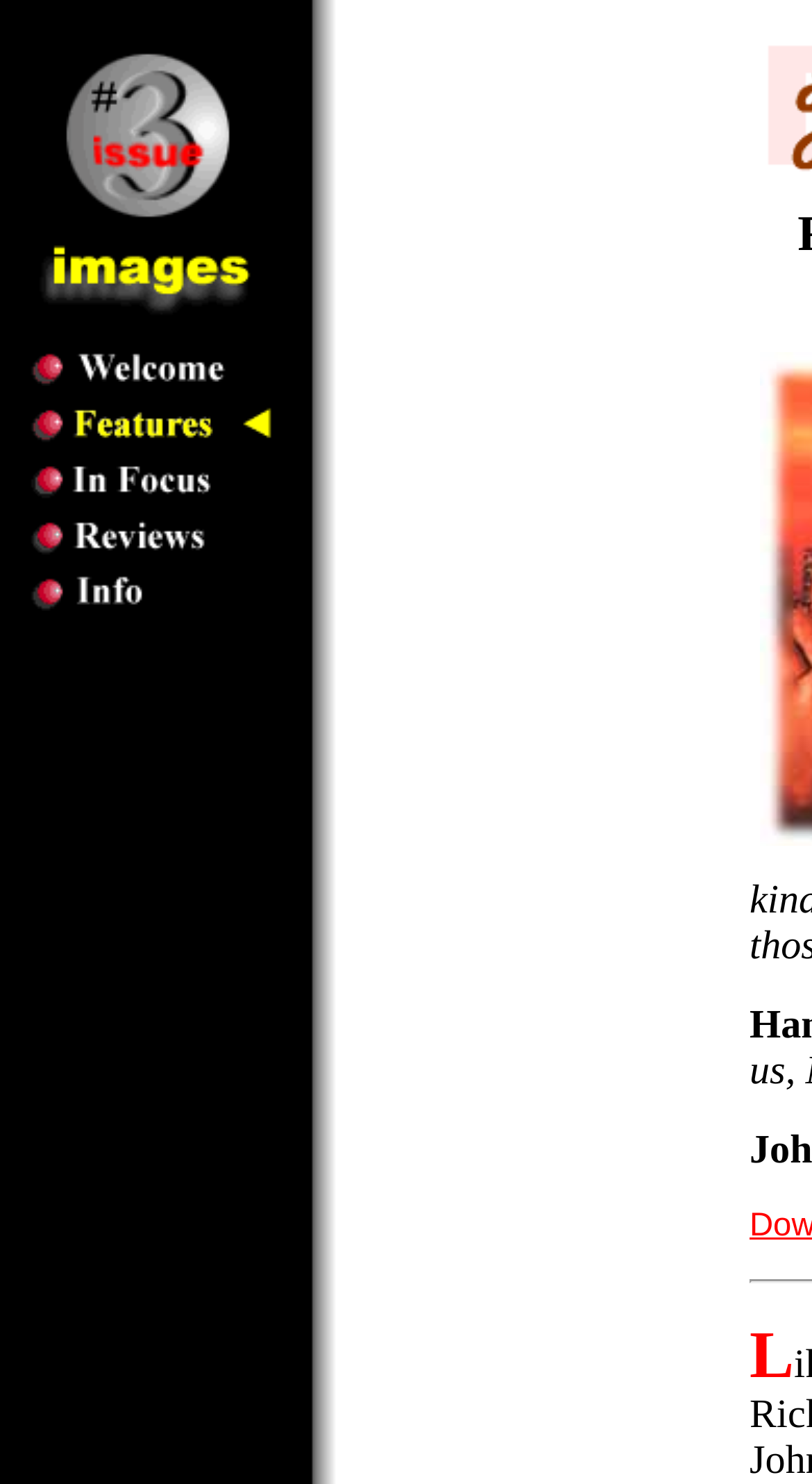Provide the bounding box coordinates of the UI element this sentence describes: "alt="[Features]"".

[0.026, 0.285, 0.346, 0.309]